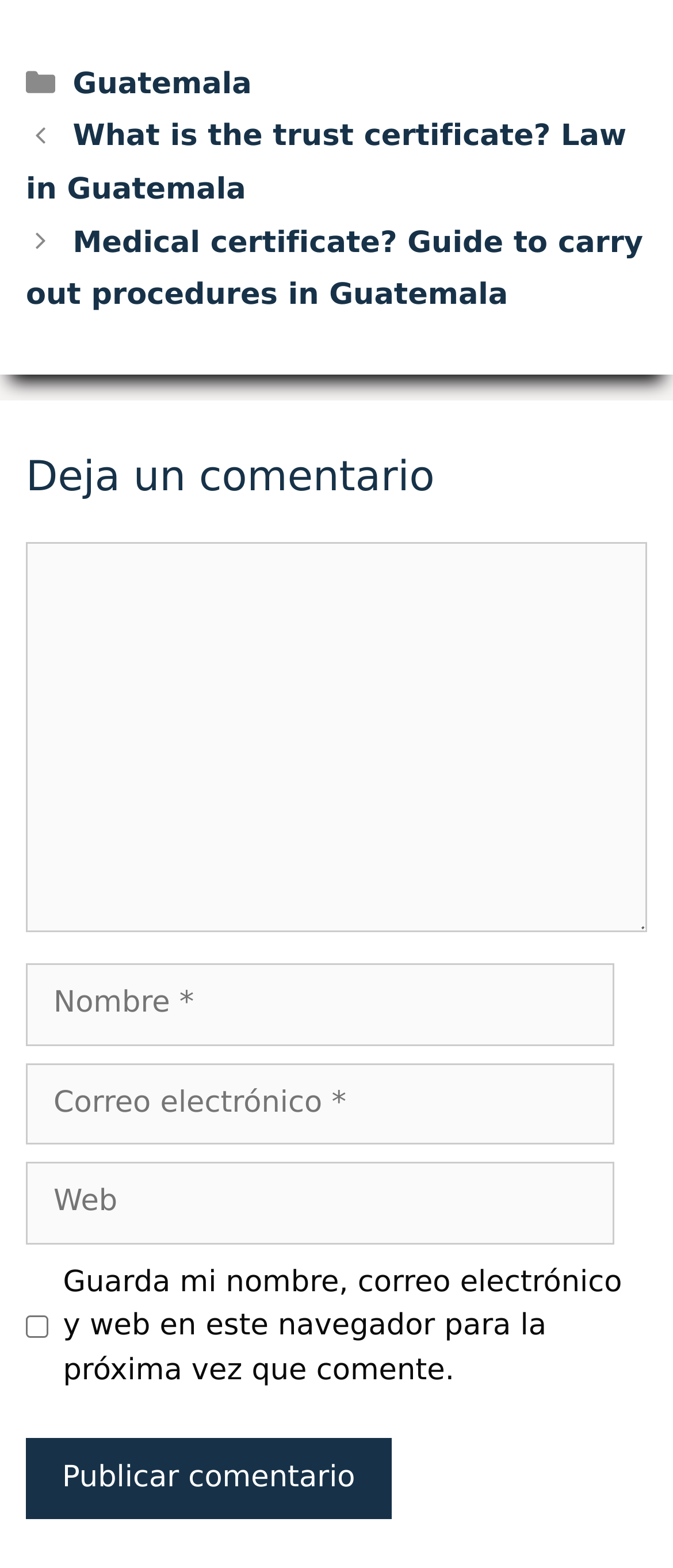Please give a one-word or short phrase response to the following question: 
What is the second link under 'Entradas'?

Medical certificate guide